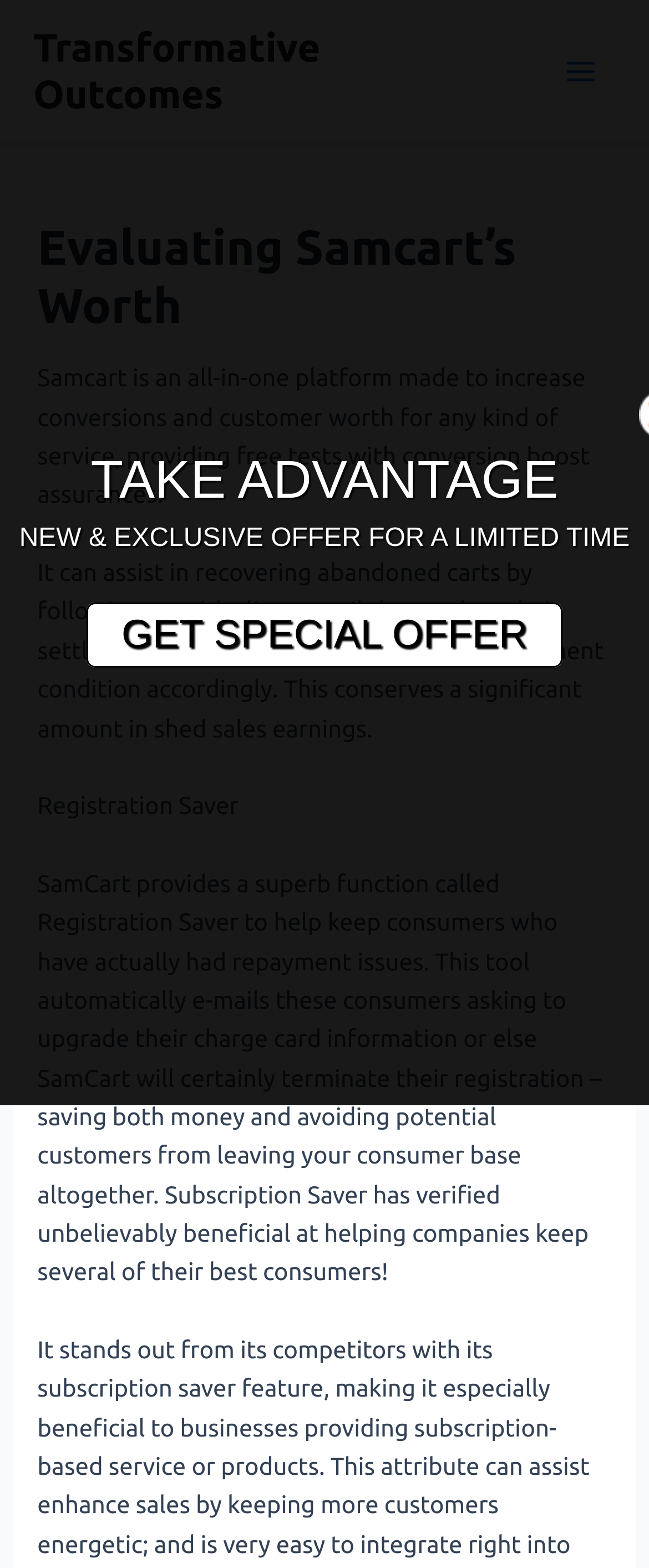What is the limited-time offer for?
Carefully analyze the image and provide a thorough answer to the question.

The webpage mentions a 'NEW & EXCLUSIVE OFFER FOR A LIMITED TIME' and provides a link to 'GET SPECIAL OFFER', indicating that there is a special offer available for a limited time.